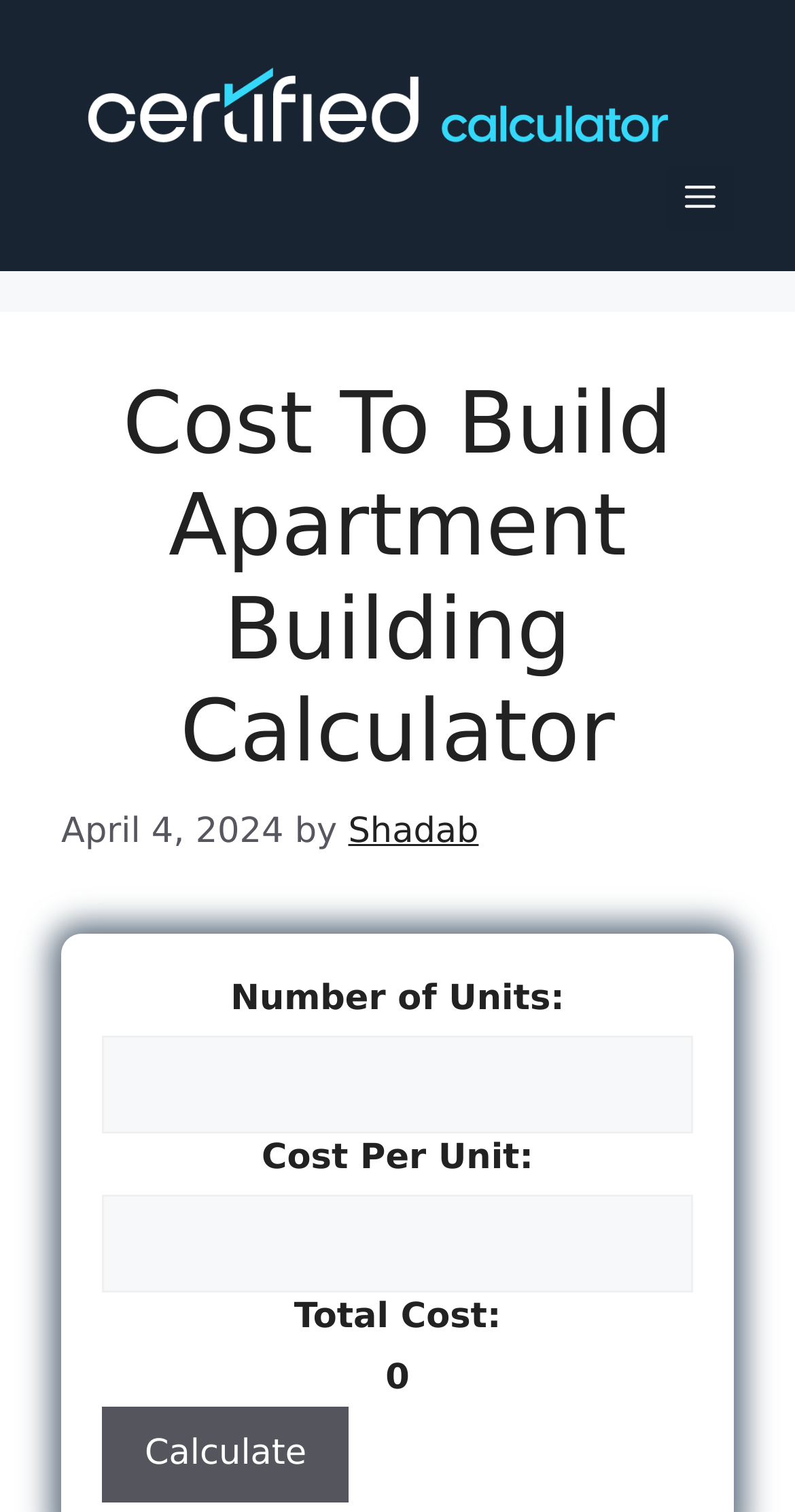Determine the bounding box coordinates of the UI element described by: "Calculate".

[0.128, 0.93, 0.44, 0.994]